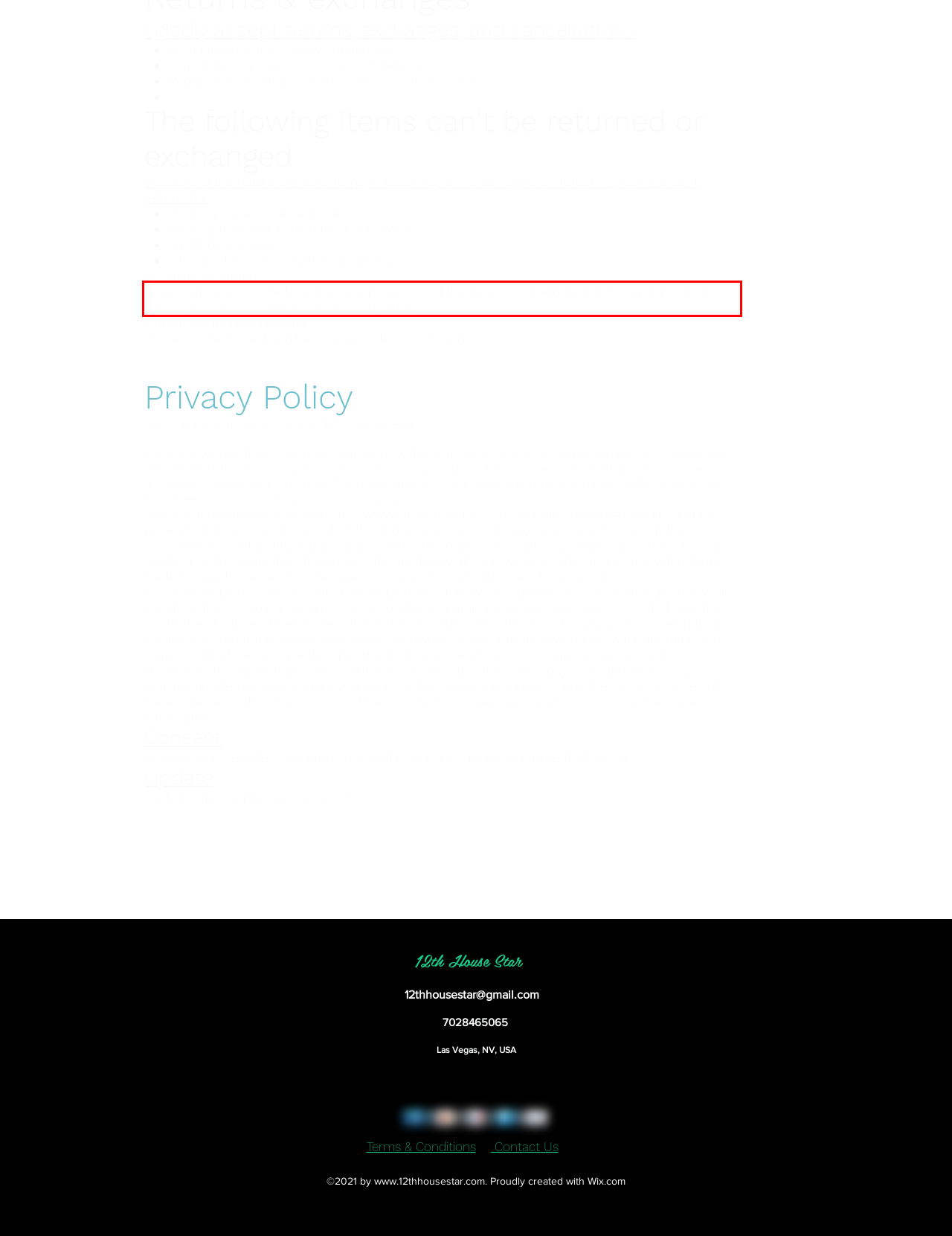Your task is to recognize and extract the text content from the UI element enclosed in the red bounding box on the webpage screenshot.

Buyers are responsible for return shipping costs. If the item is not returned in its original condition, the buyer is responsible for any loss in value.